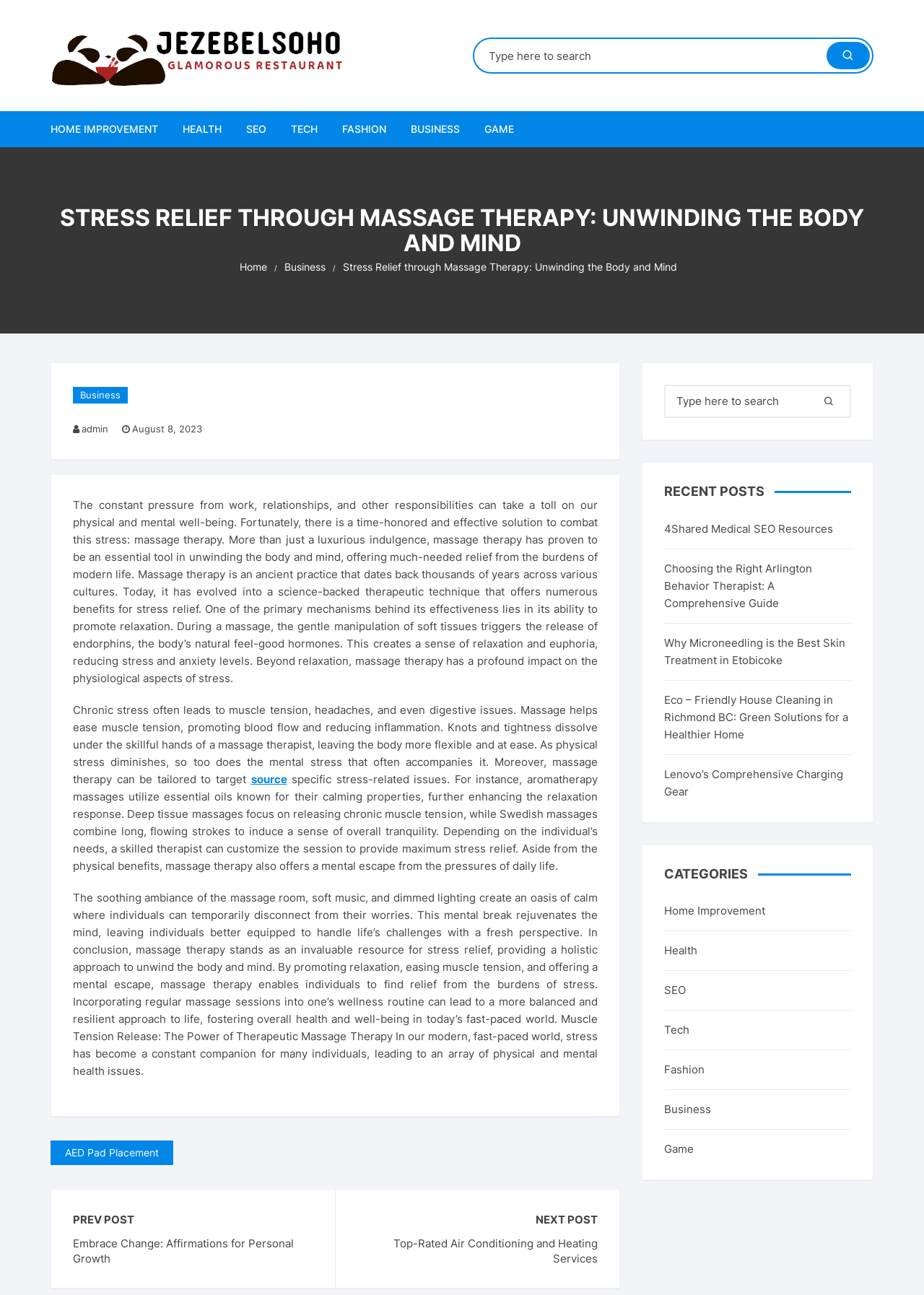What is the location of the search box?
Please give a detailed answer to the question using the information shown in the image.

The search box is located in the top right corner of the webpage, with a bounding box coordinate of [0.513, 0.03, 0.944, 0.056]. It is accompanied by a button with a search icon.